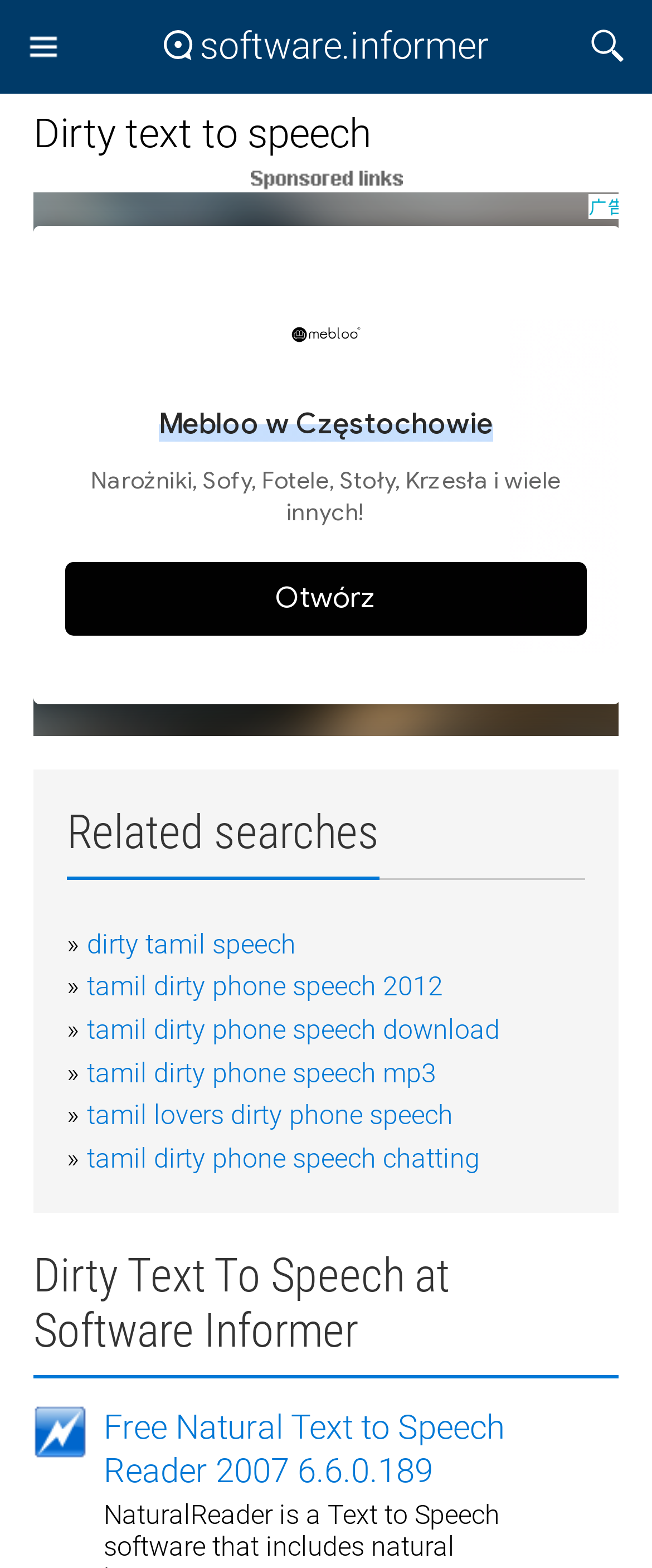Pinpoint the bounding box coordinates of the element to be clicked to execute the instruction: "Download 'Free Natural Text to Speech Reader 2007'".

[0.159, 0.897, 0.796, 0.952]